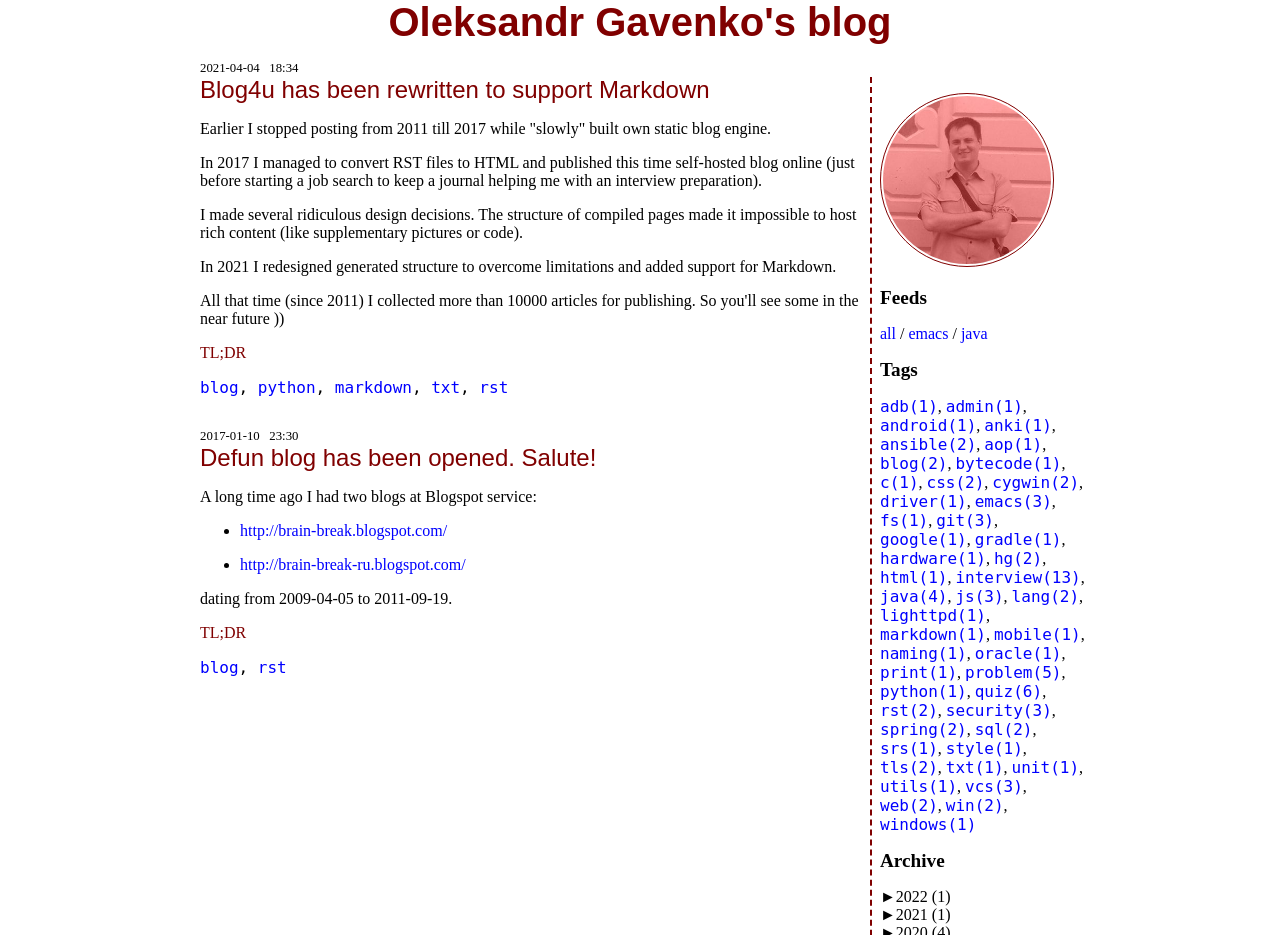Please specify the bounding box coordinates of the clickable region to carry out the following instruction: "View the 'Feeds' section". The coordinates should be four float numbers between 0 and 1, in the format [left, top, right, bottom].

[0.688, 0.307, 0.852, 0.33]